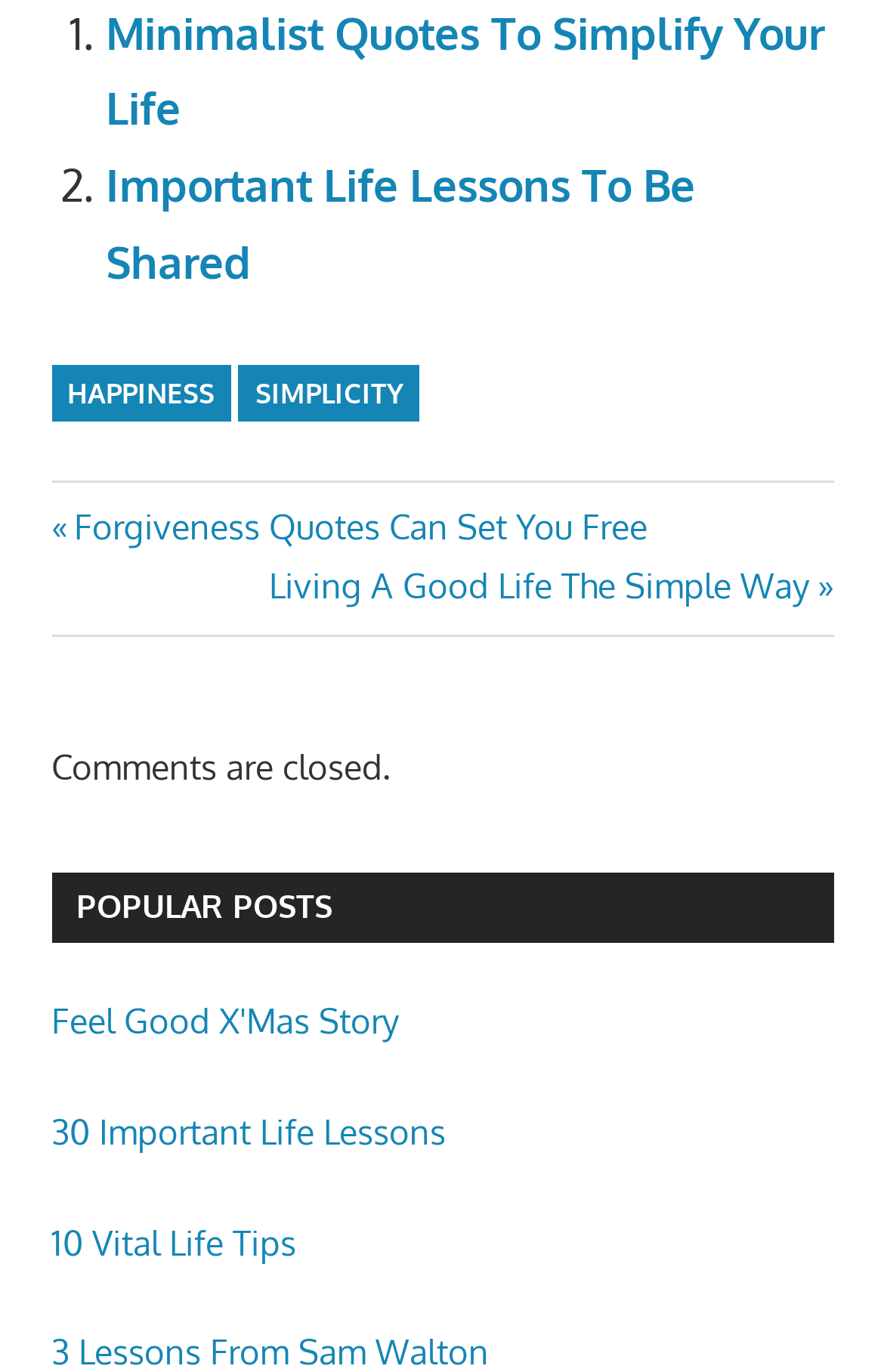Please identify the bounding box coordinates of the area I need to click to accomplish the following instruction: "Read the 'Feel Good X'Mas Story' post".

[0.058, 0.729, 0.45, 0.76]